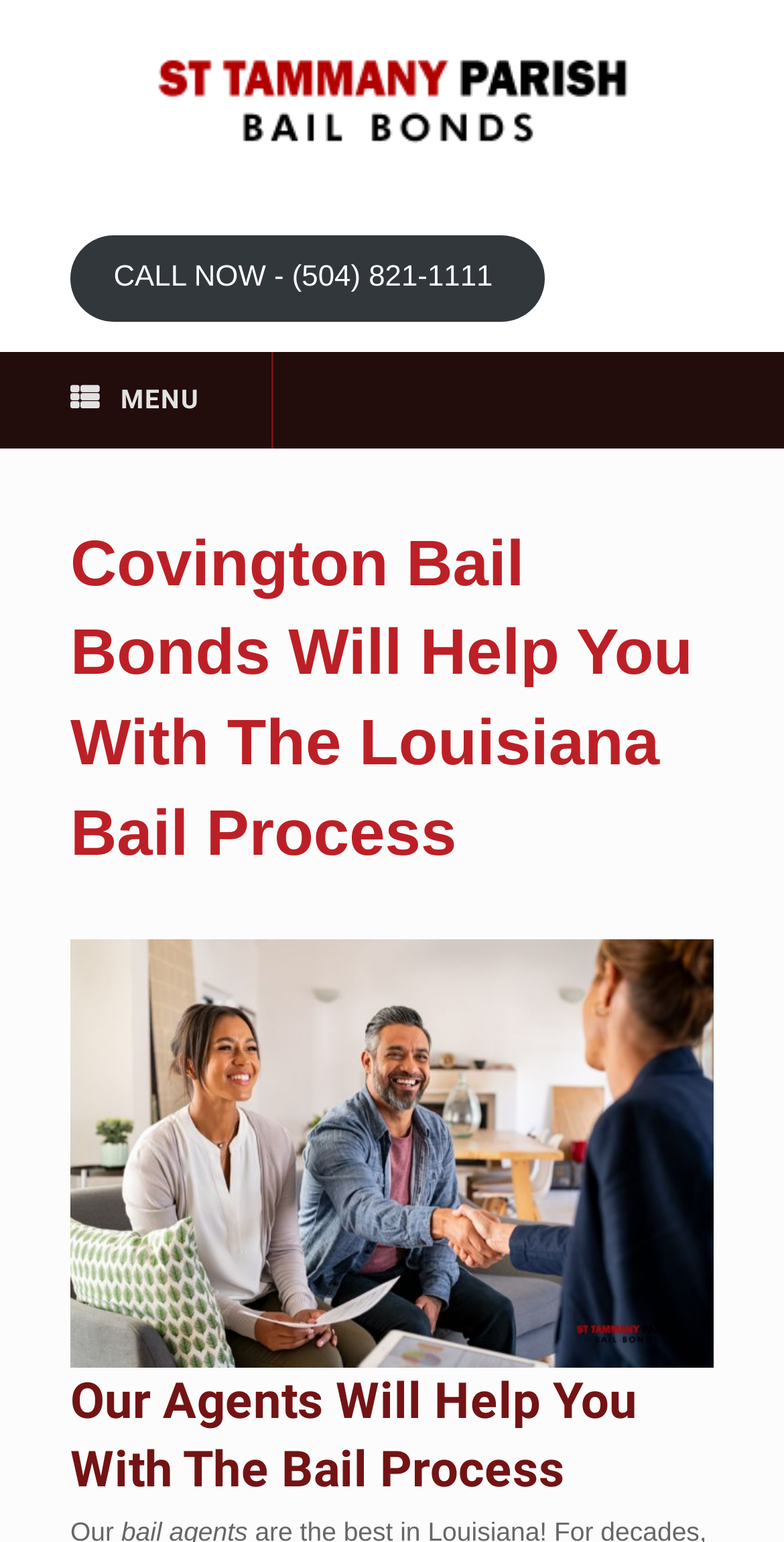Provide the bounding box coordinates of the HTML element described by the text: "Reply". The coordinates should be in the format [left, top, right, bottom] with values between 0 and 1.

None